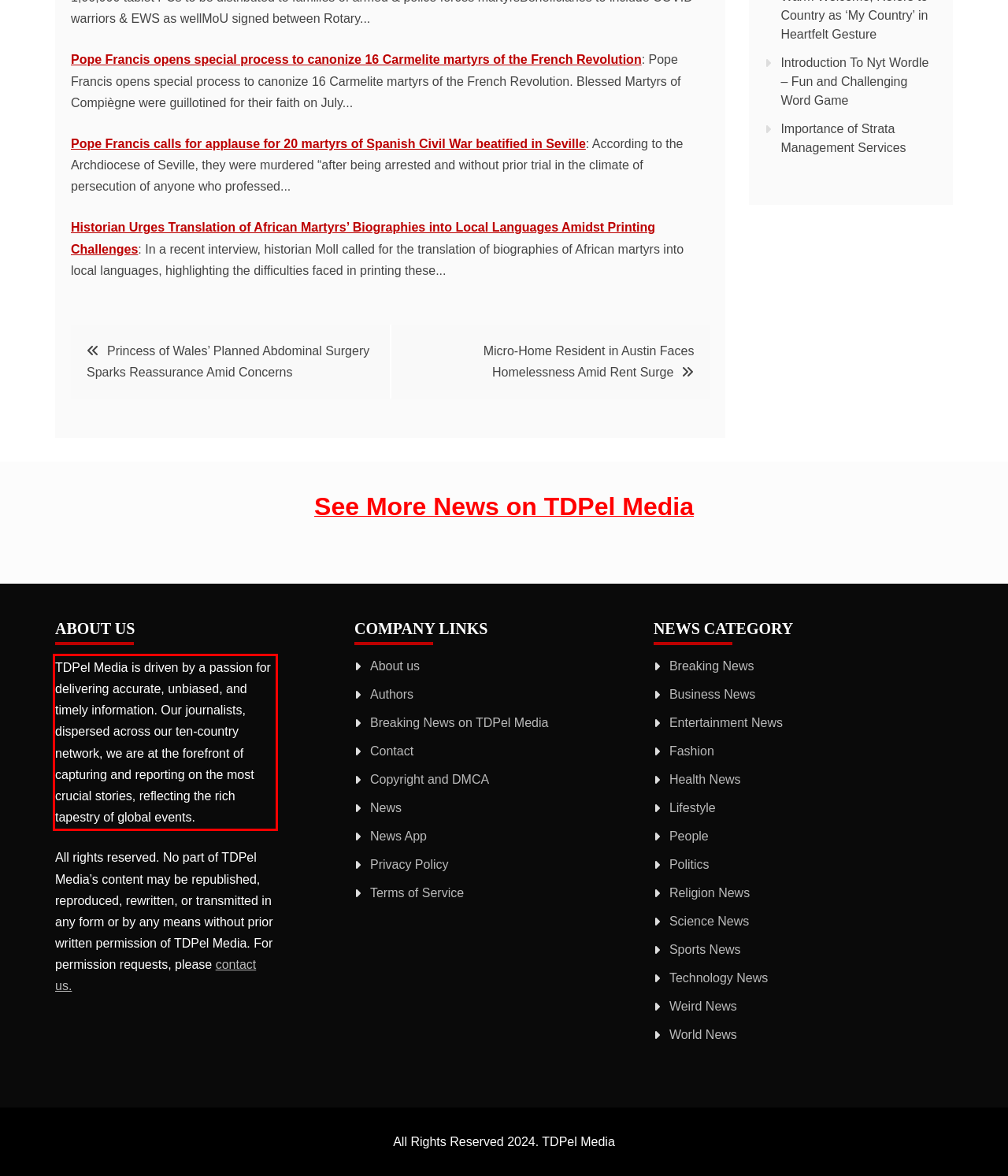Examine the screenshot of the webpage, locate the red bounding box, and perform OCR to extract the text contained within it.

TDPel Media is driven by a passion for delivering accurate, unbiased, and timely information. Our journalists, dispersed across our ten-country network, we are at the forefront of capturing and reporting on the most crucial stories, reflecting the rich tapestry of global events.